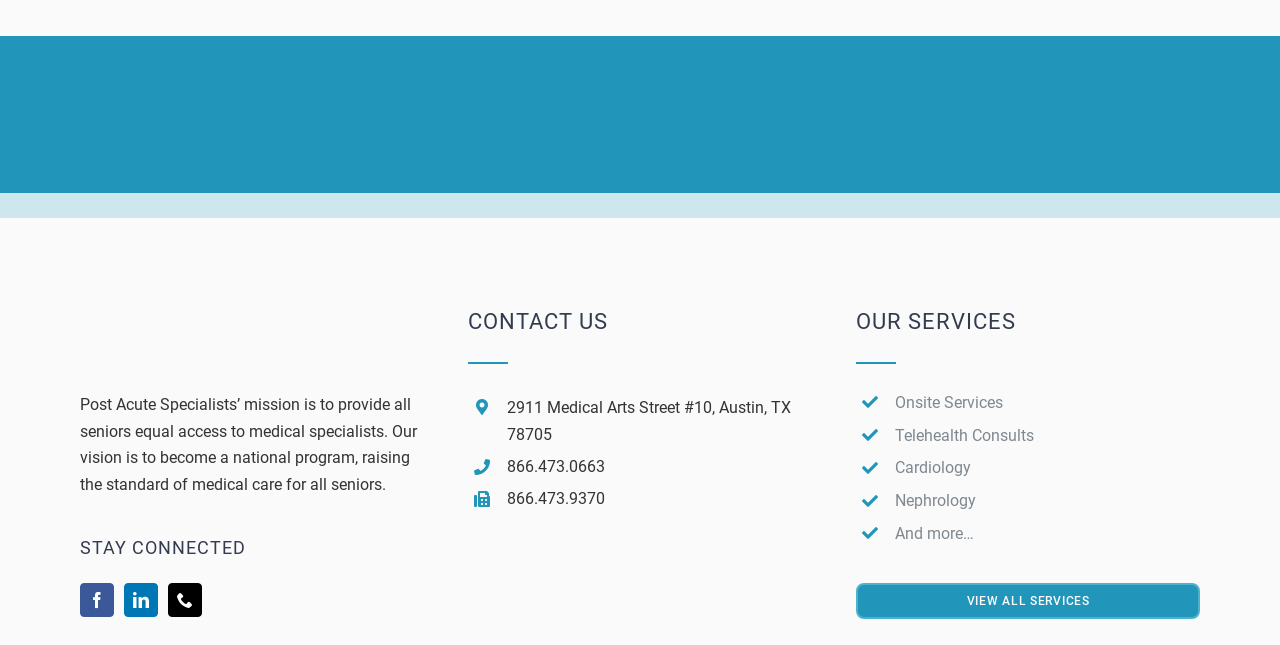How many phone numbers are listed?
Using the image, provide a concise answer in one word or a short phrase.

2